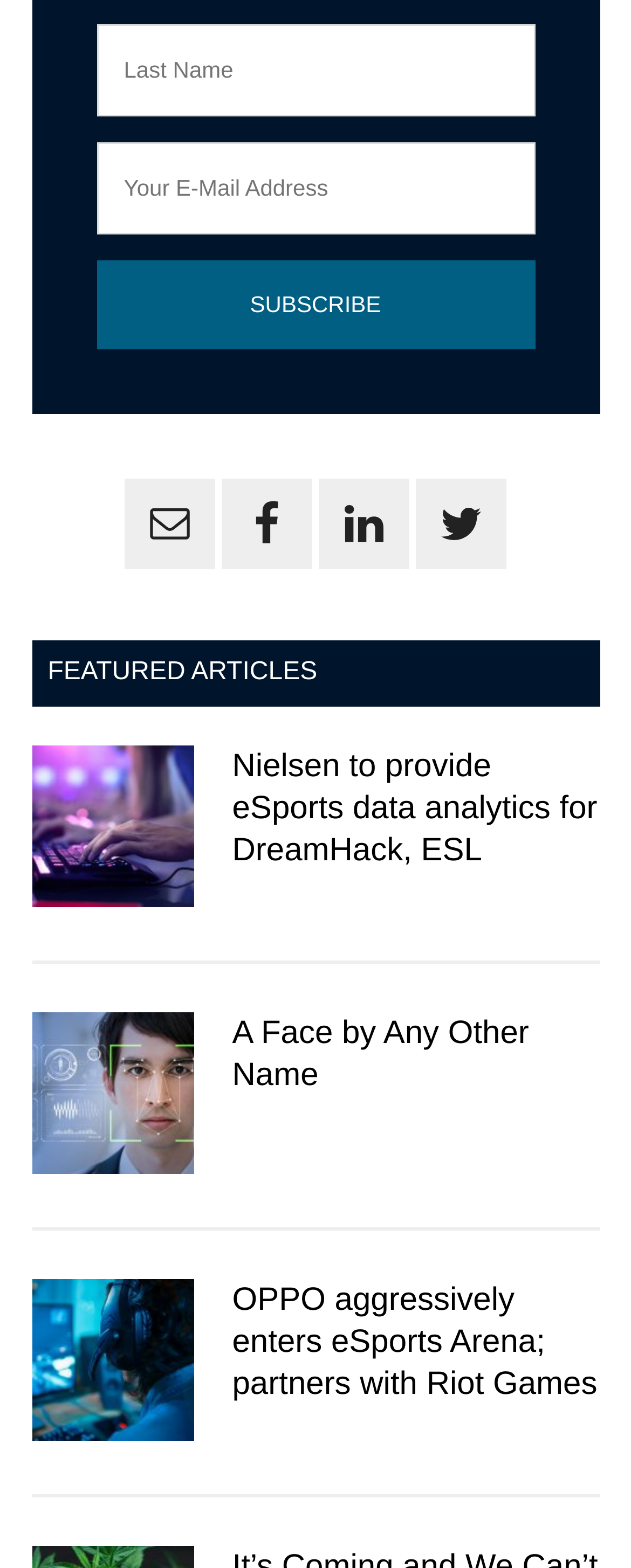How many social media links are there?
We need a detailed and exhaustive answer to the question. Please elaborate.

I counted the number of social media links by looking at the links with images of social media platforms, which are Email, Facebook, LinkedIn, and Twitter.